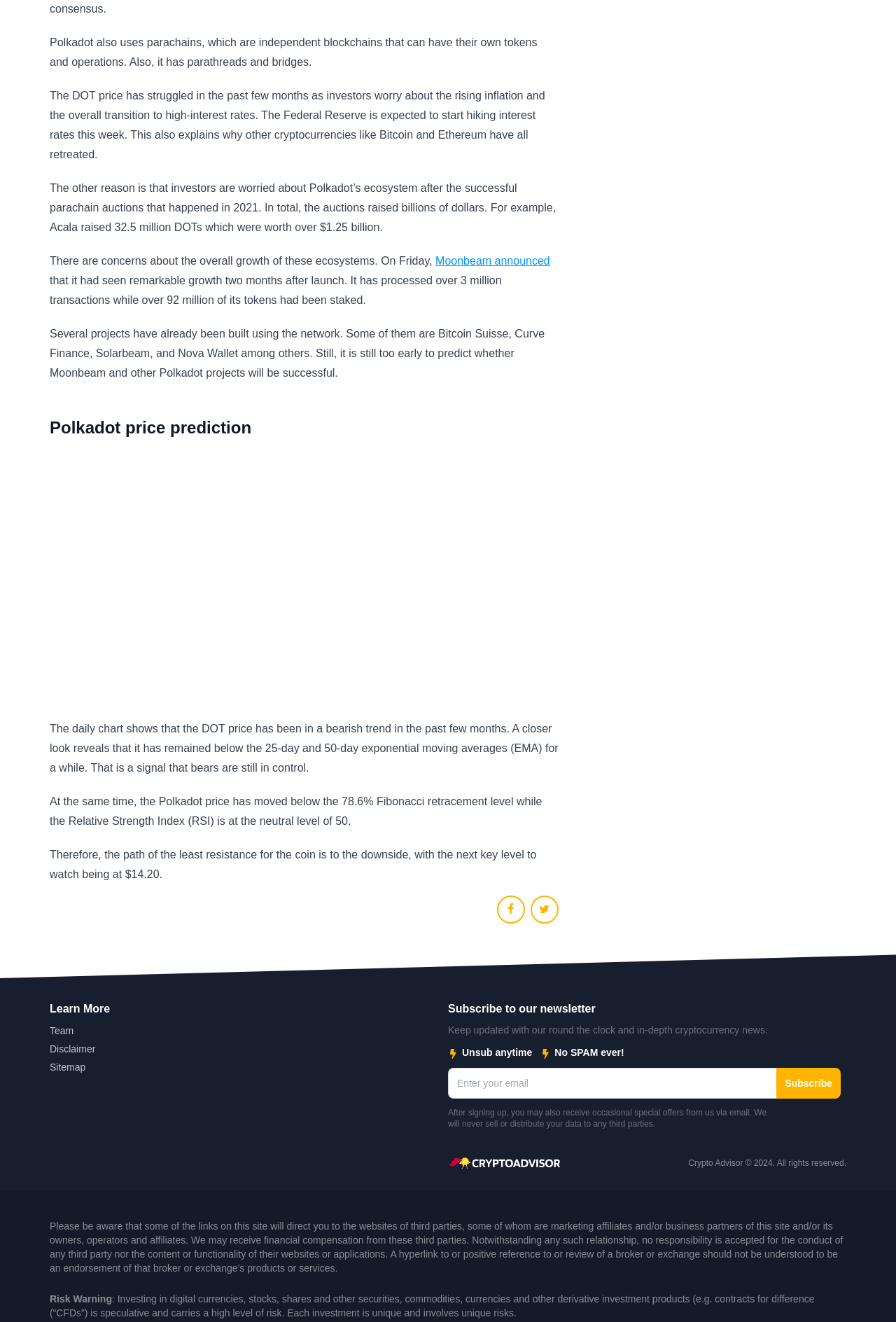Pinpoint the bounding box coordinates of the clickable element to carry out the following instruction: "Click on the 'Learn More' heading."

[0.055, 0.757, 0.204, 0.769]